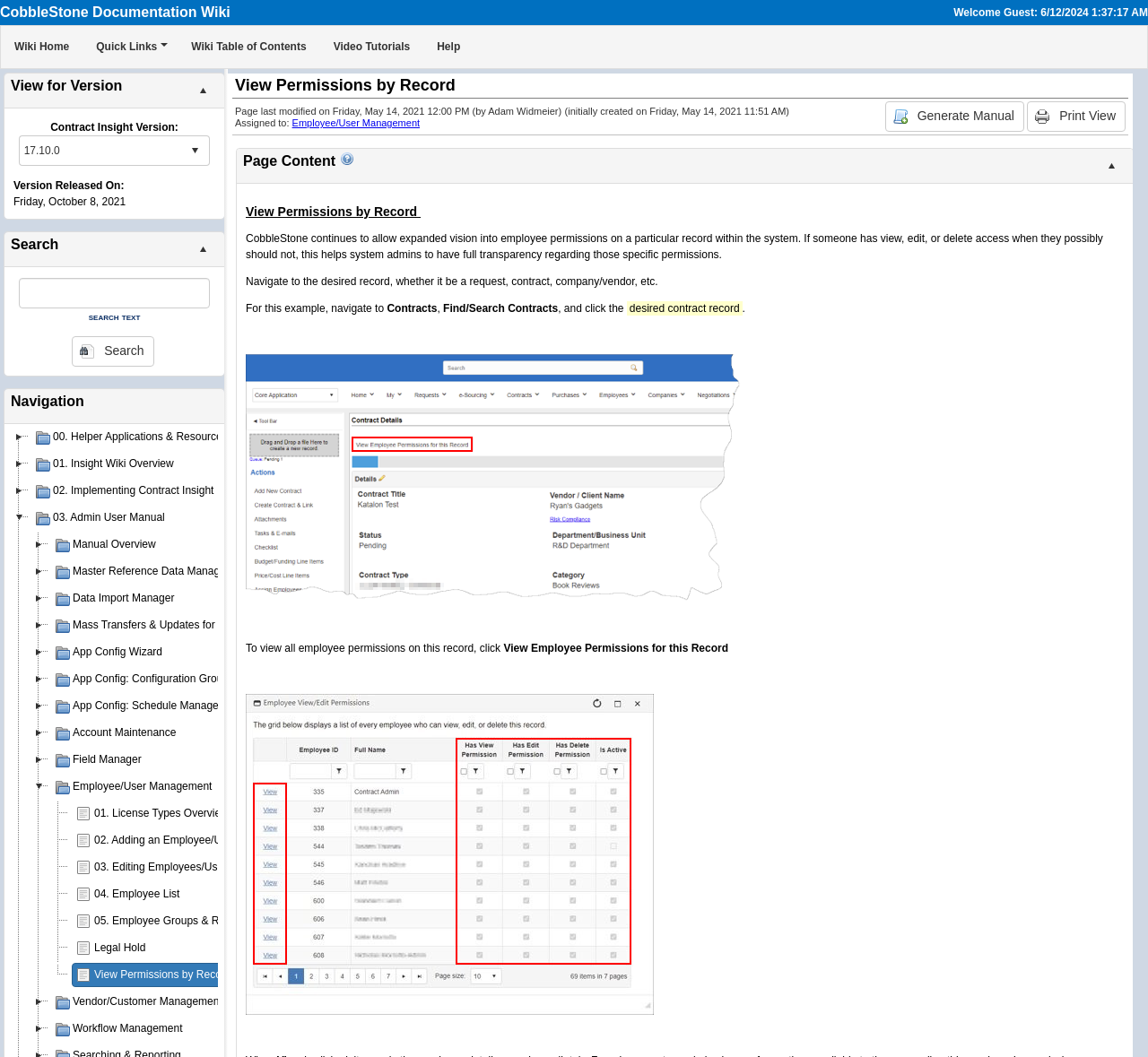What is the name of the documentation wiki?
From the image, provide a succinct answer in one word or a short phrase.

CobbleStone Documentation Wiki